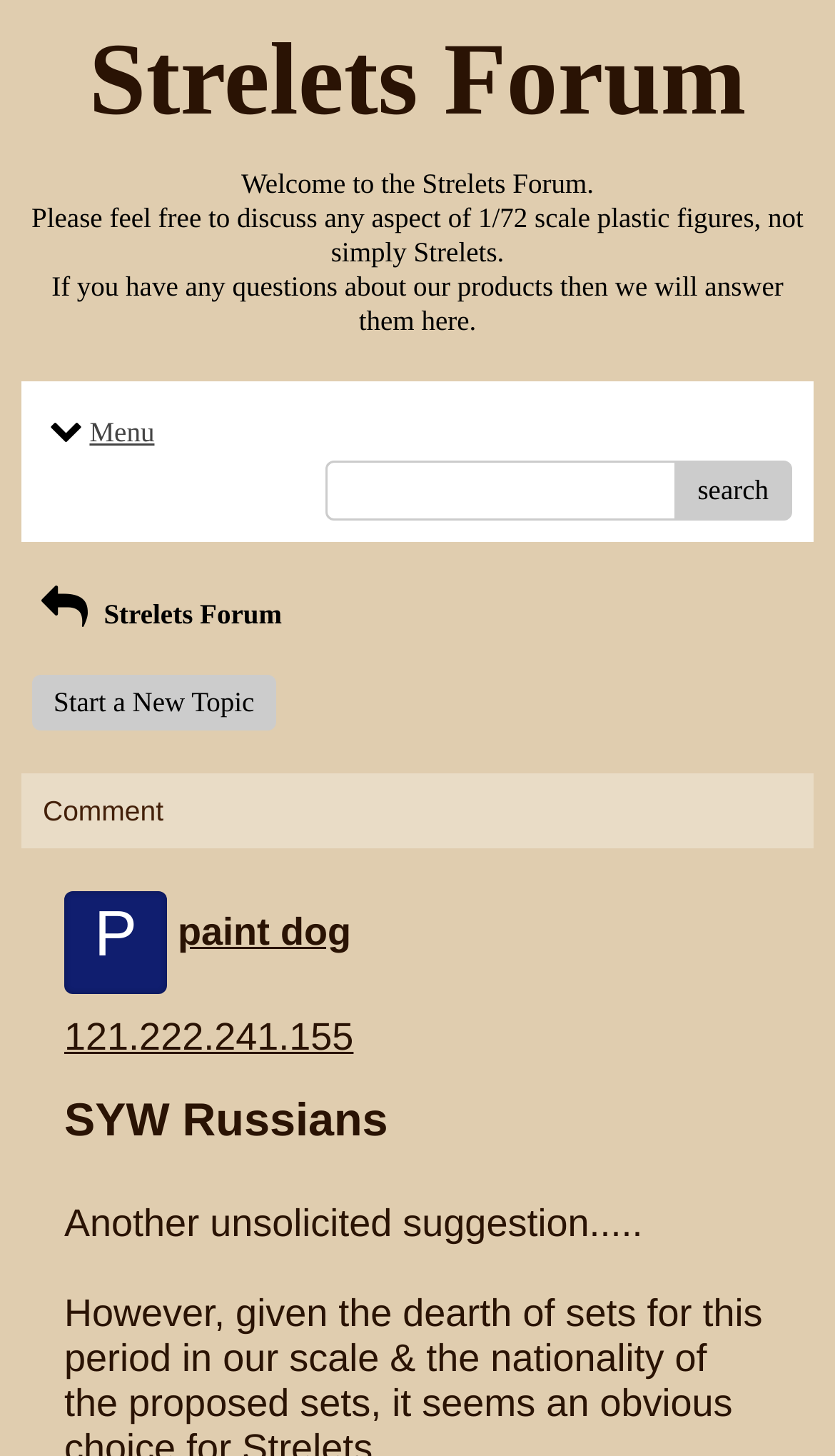Provide the bounding box coordinates of the HTML element this sentence describes: "Start a New Topic". The bounding box coordinates consist of four float numbers between 0 and 1, i.e., [left, top, right, bottom].

[0.038, 0.463, 0.33, 0.502]